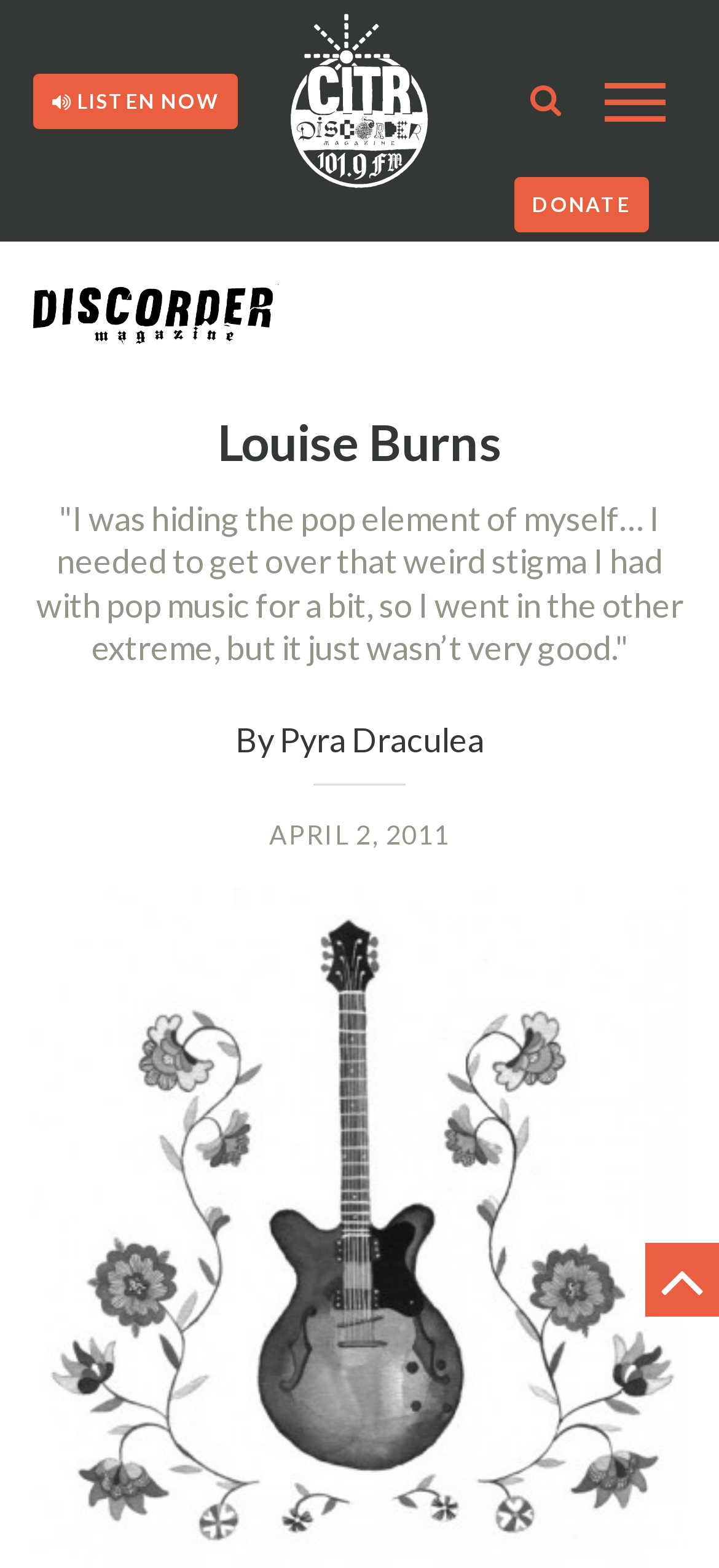Who is the author of the article?
Please provide a single word or phrase as your answer based on the screenshot.

Pyra Draculea